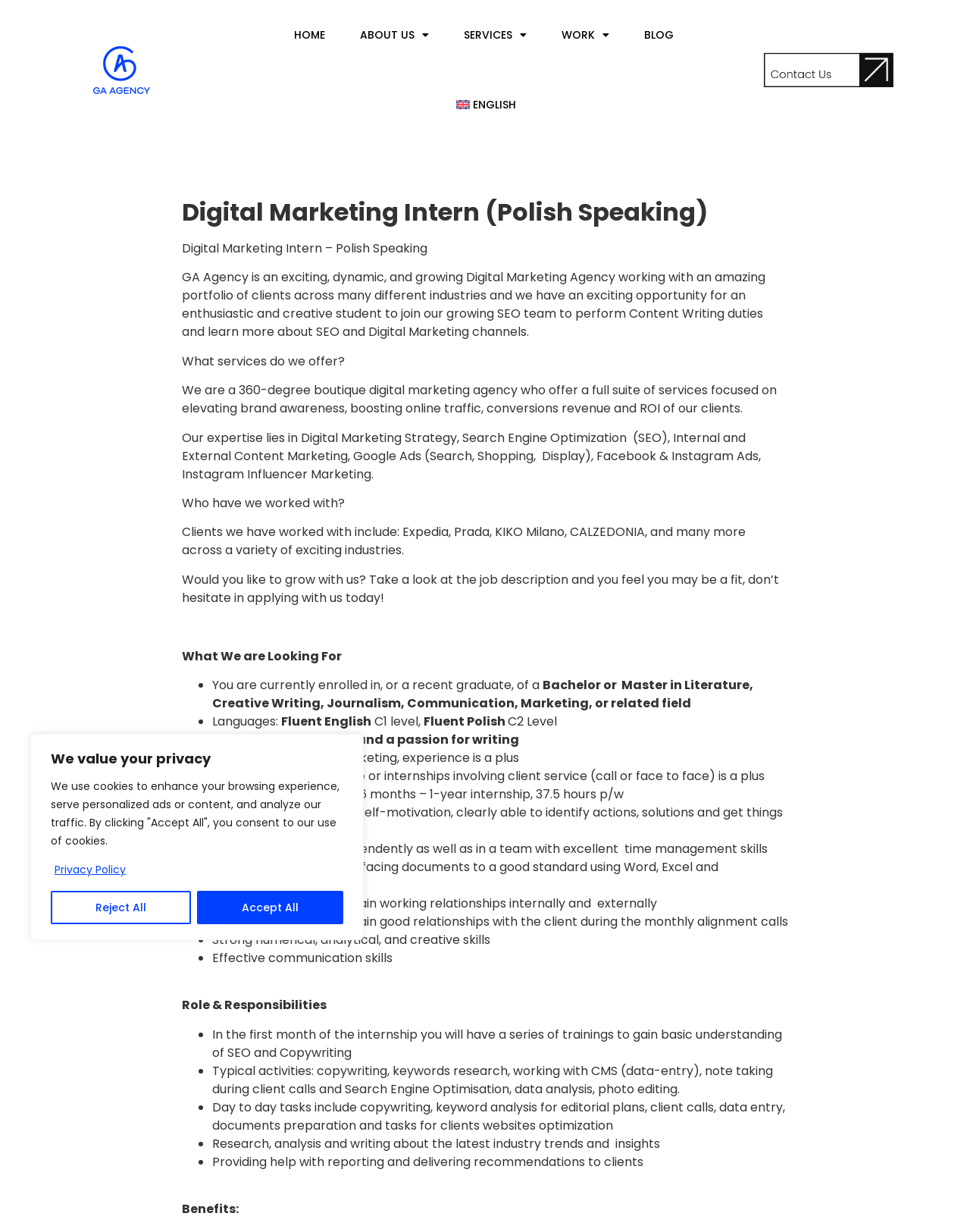Please specify the bounding box coordinates in the format (top-left x, top-left y, bottom-right x, bottom-right y), with all values as floating point numbers between 0 and 1. Identify the bounding box of the UI element described by: Reject All

[0.052, 0.723, 0.197, 0.75]